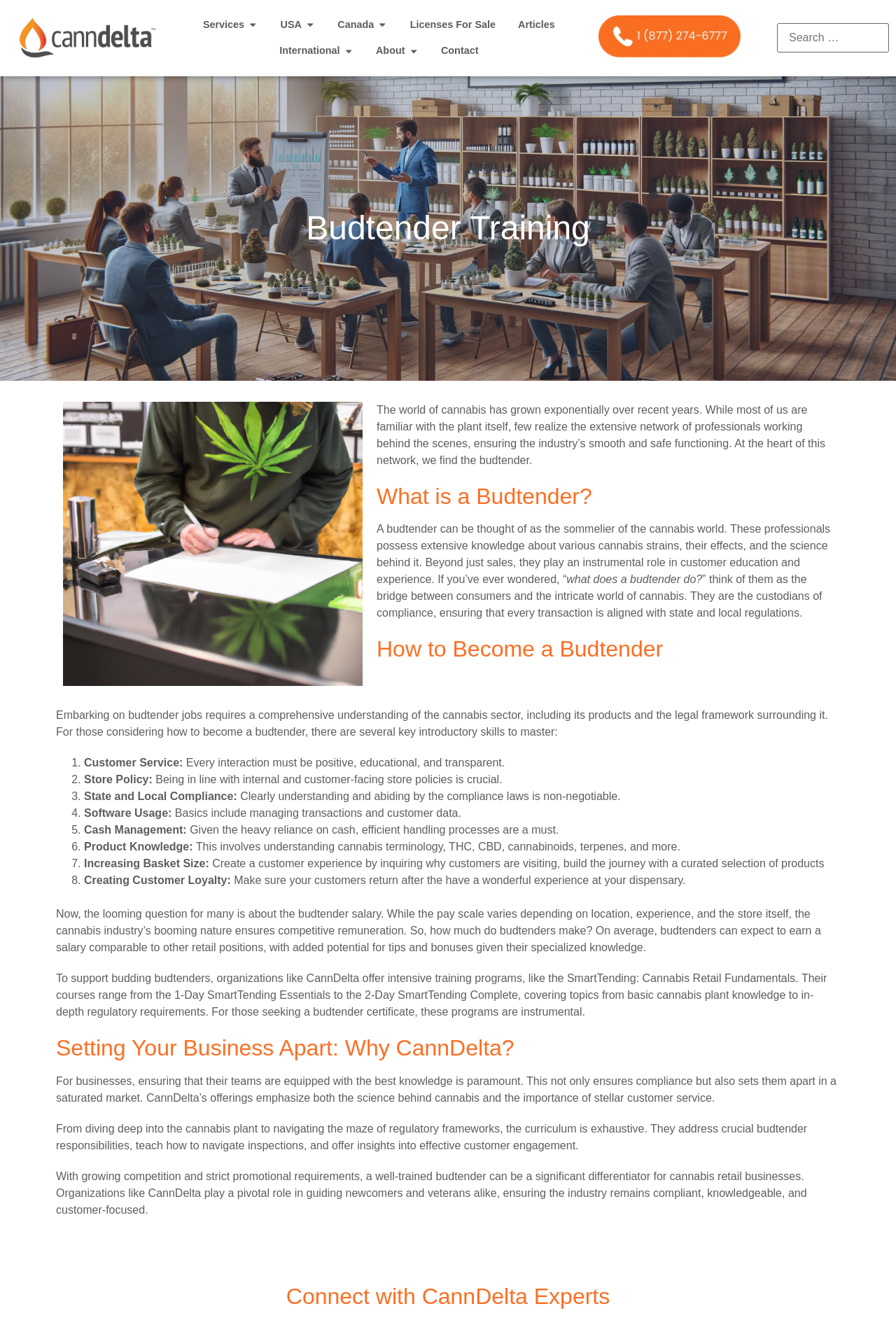Locate the UI element that matches the description Licenses For Sale in the webpage screenshot. Return the bounding box coordinates in the format (top-left x, top-left y, bottom-right x, bottom-right y), with values ranging from 0 to 1.

[0.458, 0.013, 0.553, 0.025]